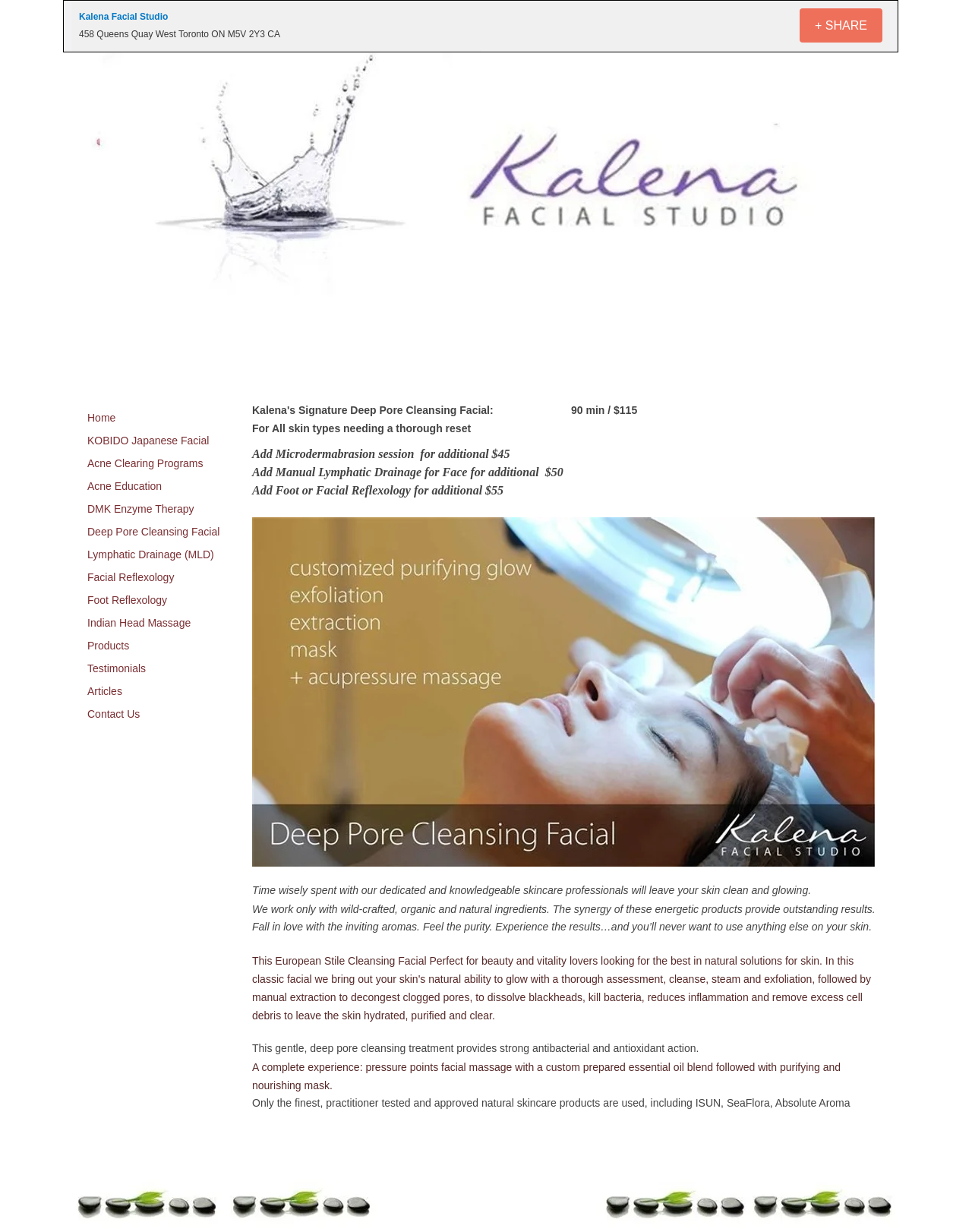Please provide a comprehensive answer to the question based on the screenshot: What type of ingredients are used in the skincare products?

I found the type of ingredients by looking at the static text element with the OCR text 'We work only with wild-crafted, organic and natural ingredients.' which is located in the middle of the webpage, describing the skincare products.